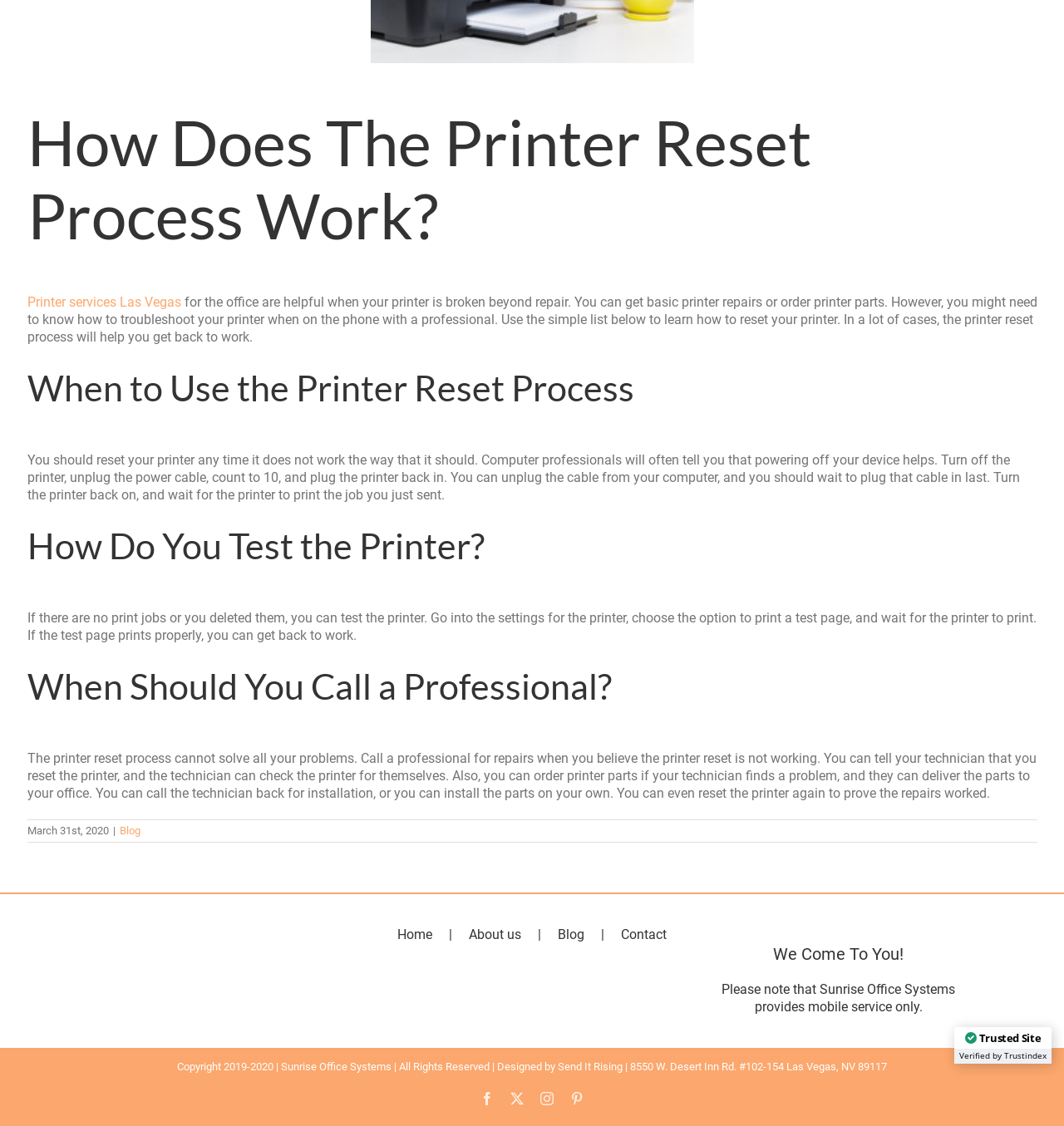Pinpoint the bounding box coordinates of the clickable area needed to execute the instruction: "Click the 'Printer services Las Vegas' link". The coordinates should be specified as four float numbers between 0 and 1, i.e., [left, top, right, bottom].

[0.025, 0.262, 0.17, 0.276]